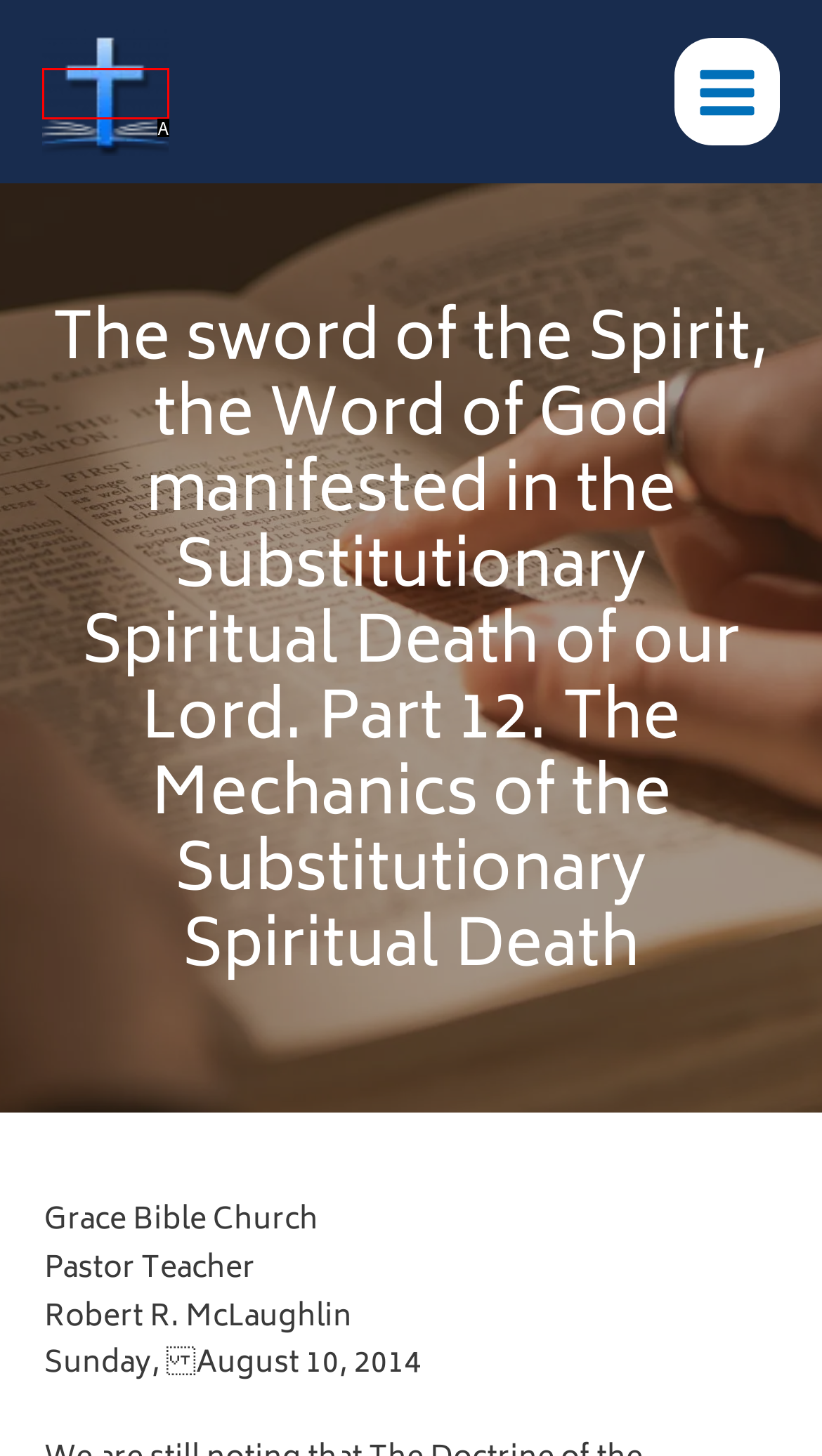Choose the option that best matches the element: alt="Robert McLaughlin Bible Ministries"
Respond with the letter of the correct option.

A